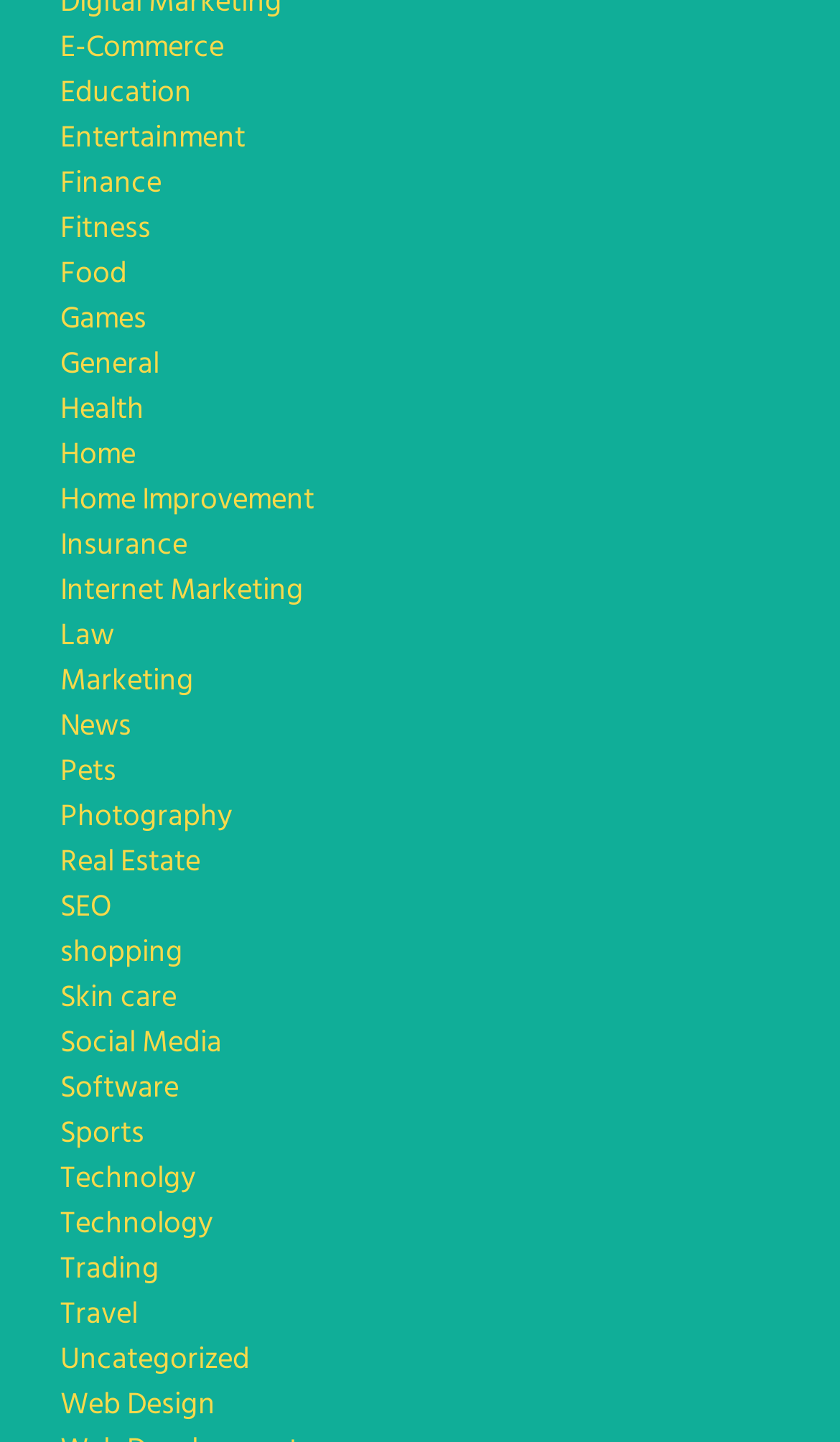Using the element description: "Travel", determine the bounding box coordinates for the specified UI element. The coordinates should be four float numbers between 0 and 1, [left, top, right, bottom].

[0.072, 0.894, 0.164, 0.929]